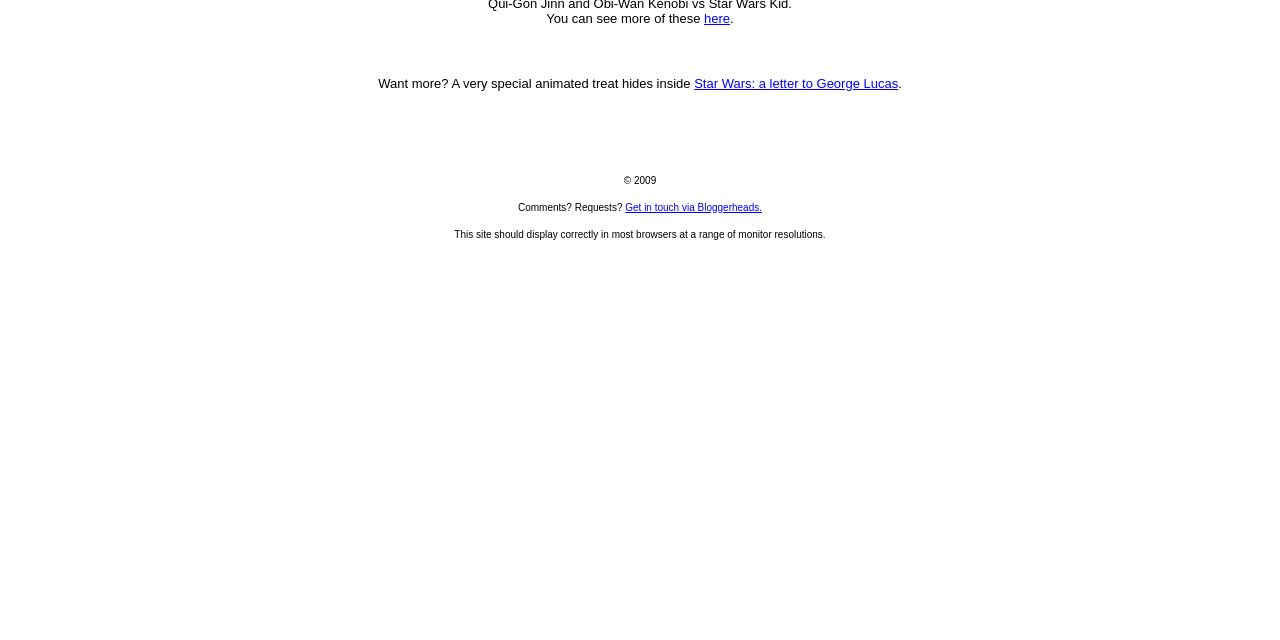Provide the bounding box coordinates of the HTML element described by the text: "Get in touch via Bloggerheads.". The coordinates should be in the format [left, top, right, bottom] with values between 0 and 1.

[0.488, 0.308, 0.595, 0.334]